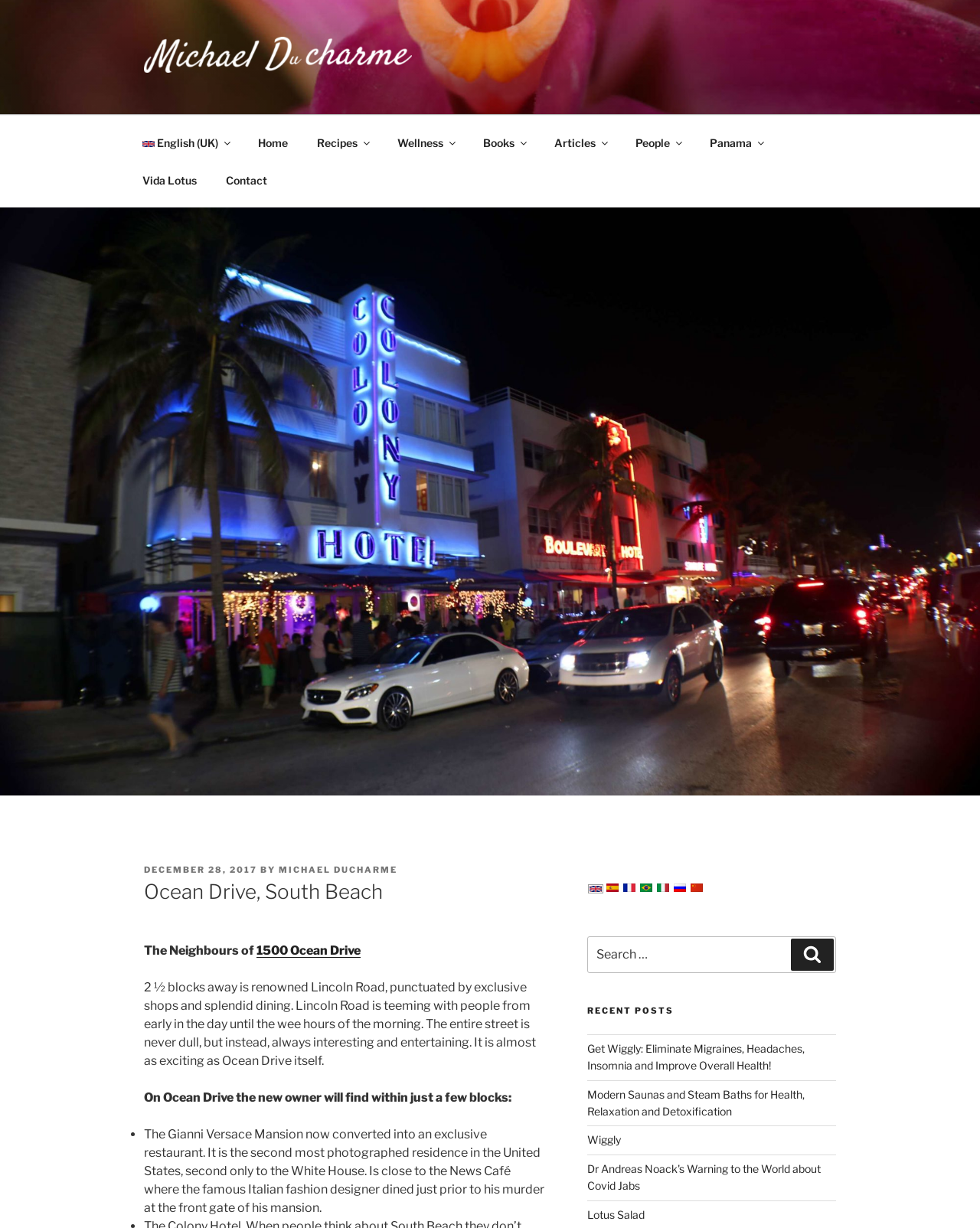Determine the bounding box coordinates of the clickable element to complete this instruction: "Change the language to Español". Provide the coordinates in the format of four float numbers between 0 and 1, [left, top, right, bottom].

[0.616, 0.717, 0.633, 0.732]